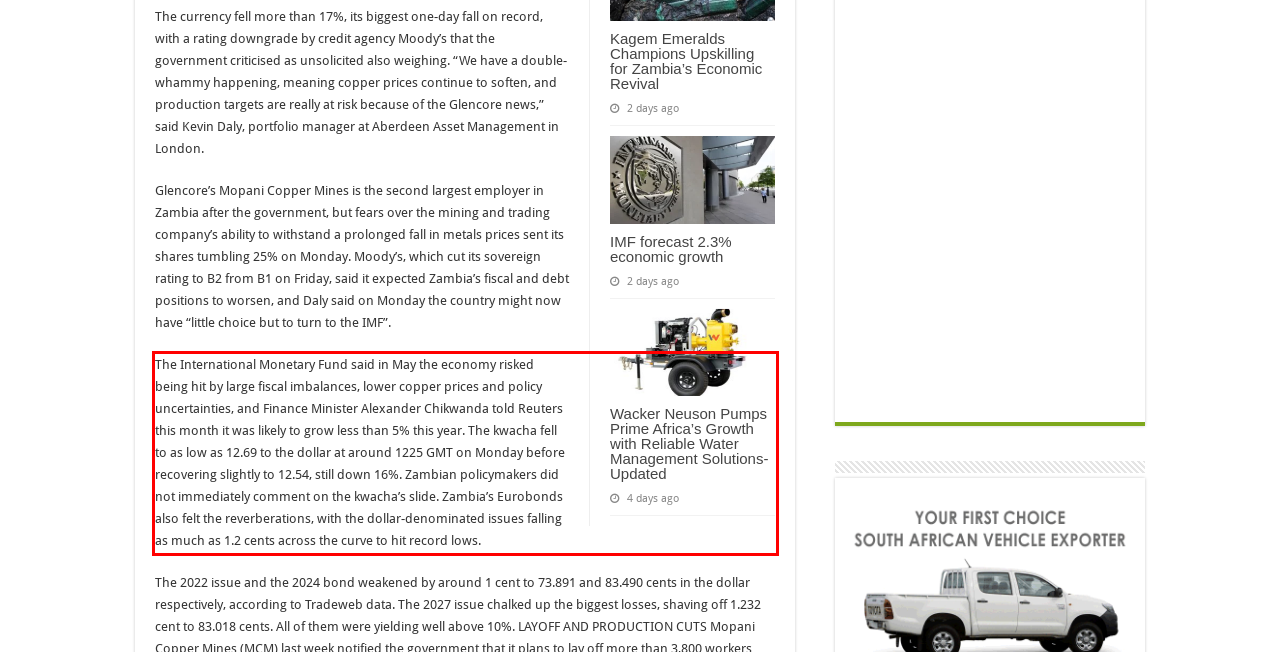Please perform OCR on the text content within the red bounding box that is highlighted in the provided webpage screenshot.

The International Monetary Fund said in May the economy risked being hit by large fiscal imbalances, lower copper prices and policy uncertainties, and Finance Minister Alexander Chikwanda told Reuters this month it was likely to grow less than 5% this year. The kwacha fell to as low as 12.69 to the dollar at around 1225 GMT on Monday before recovering slightly to 12.54, still down 16%. Zambian policymakers did not immediately comment on the kwacha’s slide. Zambia’s Eurobonds also felt the reverberations, with the dollar-denominated issues falling as much as 1.2 cents across the curve to hit record lows.